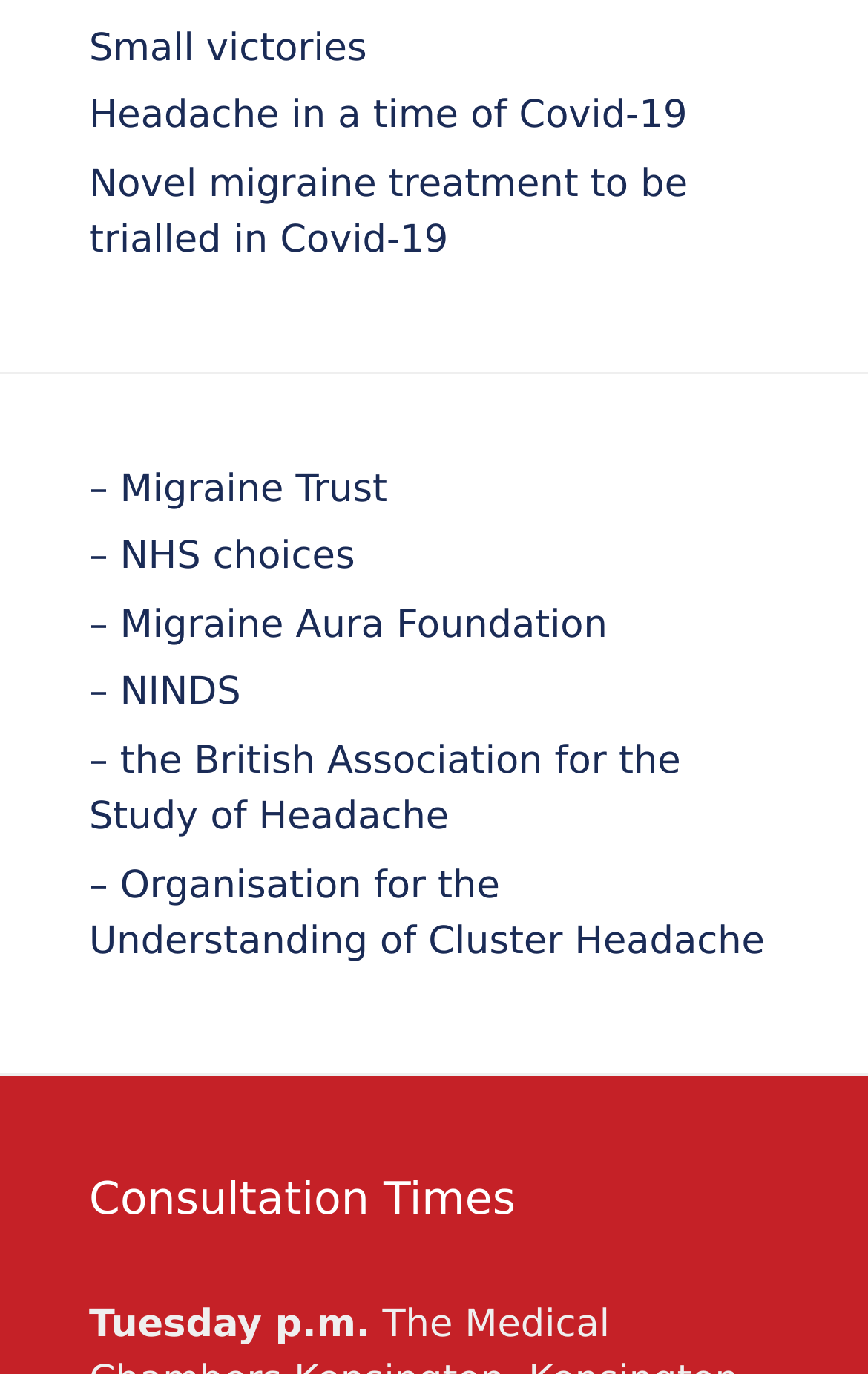How many organizations are mentioned in the webpage?
From the image, respond using a single word or phrase.

6